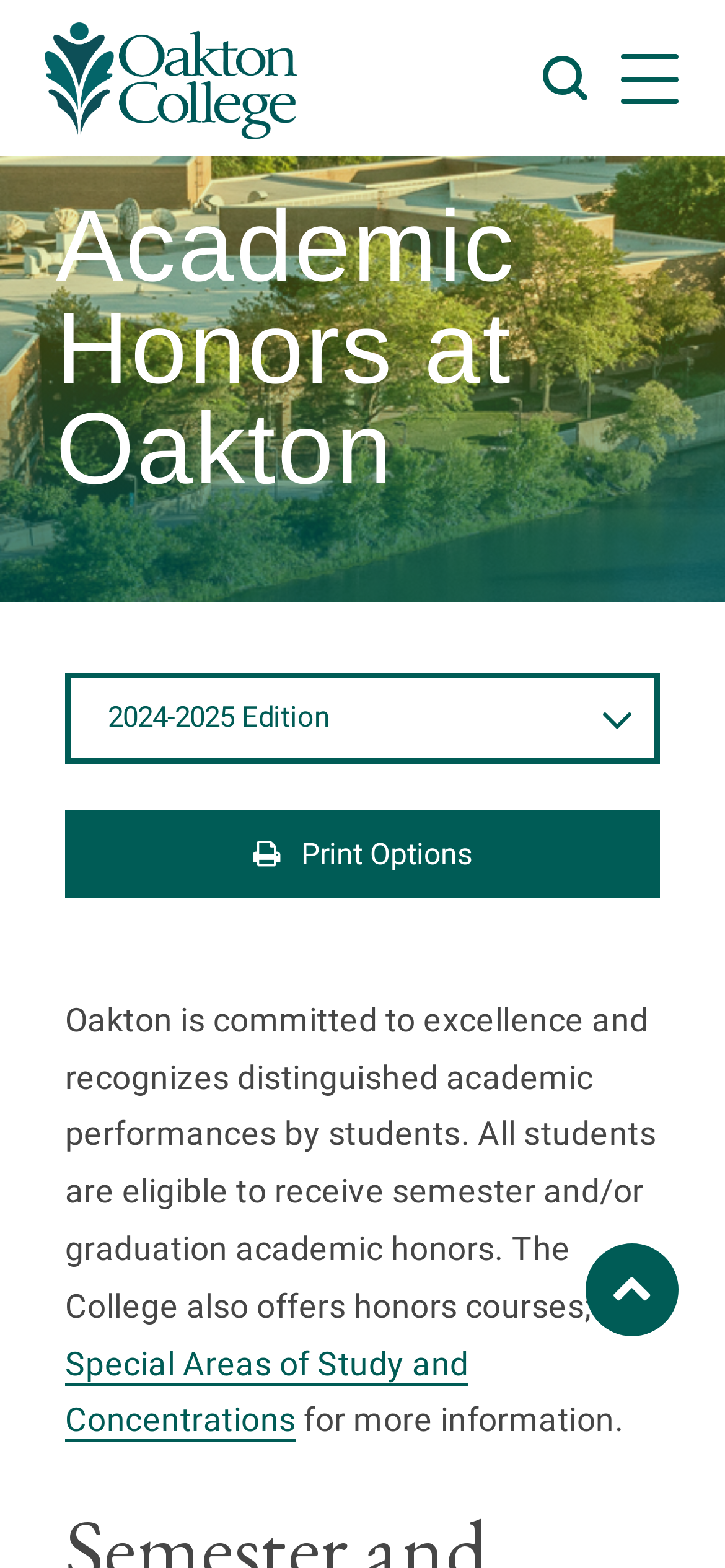Identify and provide the main heading of the webpage.

Academic Honors at Oakton